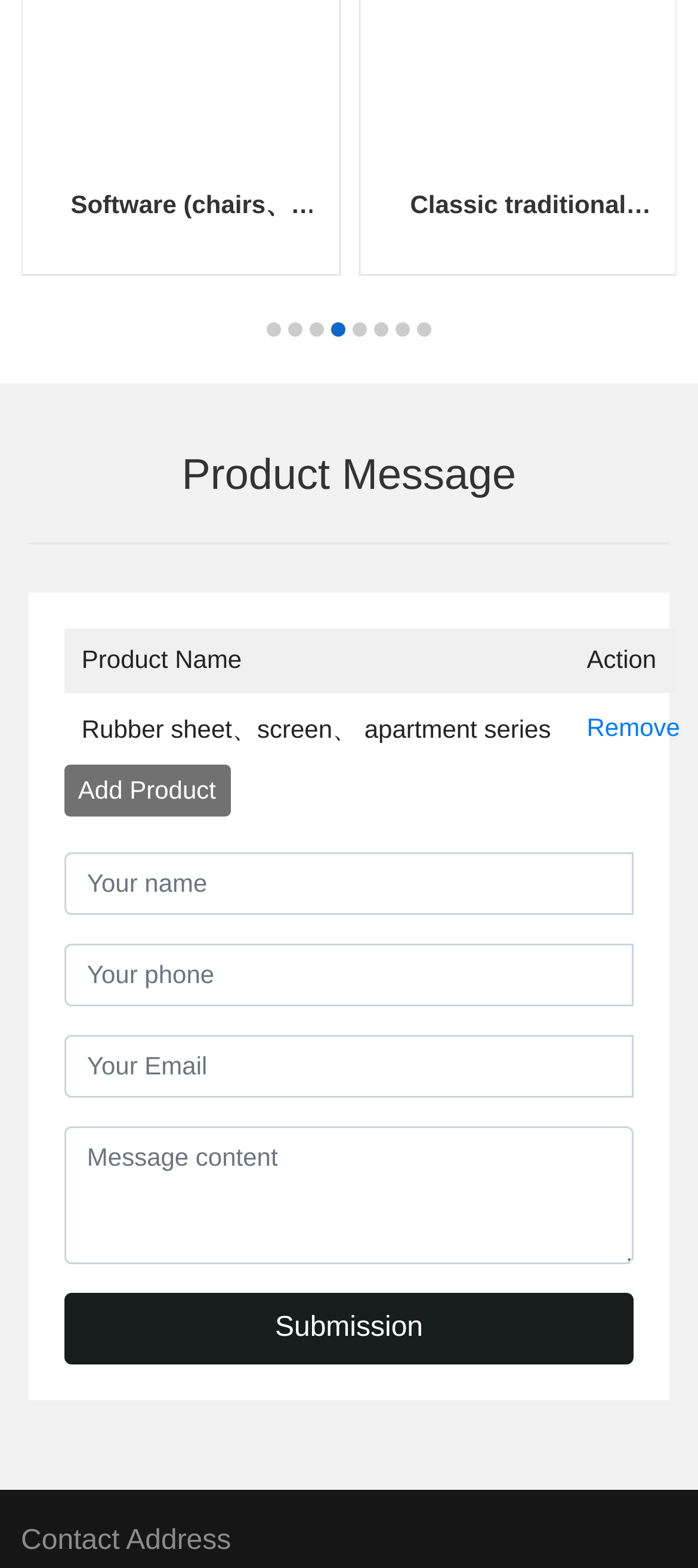Specify the bounding box coordinates (top-left x, top-left y, bottom-right x, bottom-right y) of the UI element in the screenshot that matches this description: aria-label="Go to slide 3"

[0.444, 0.205, 0.464, 0.214]